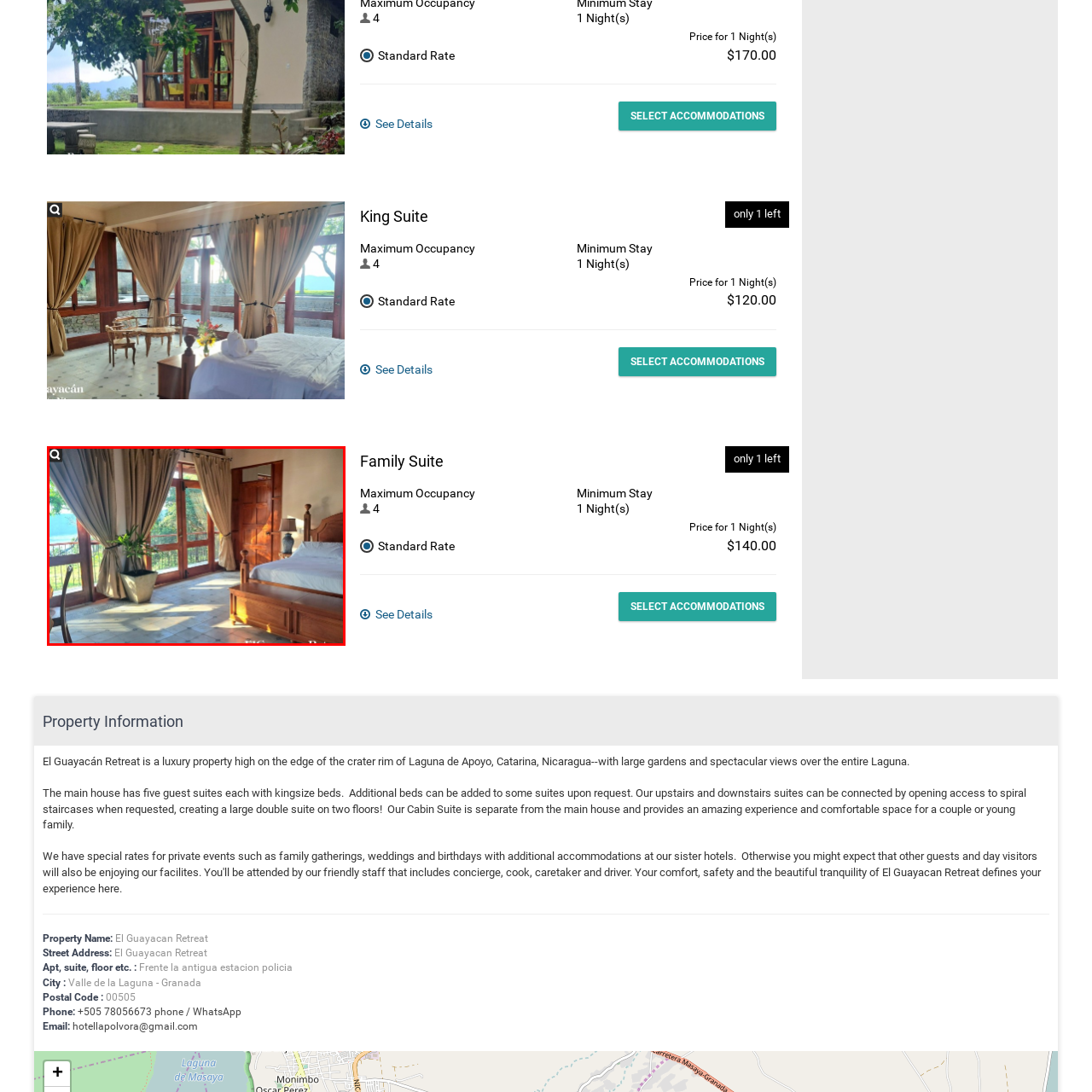Generate a thorough description of the part of the image enclosed by the red boundary.

The image showcases a beautifully designed interior of a room at El Guayacán Retreat, featuring elegant wooden furniture and large windows that invite natural light. The spacious atmosphere is complemented by light-colored tile flooring and tasteful decor, including a potted plant that adds a touch of nature. A comfortable bed with crisp white linens is prominently displayed alongside a nightstand with a lamp, creating a welcoming ambiance. The room's layout emphasizes tranquility, with soft curtains framing the windows, providing views of the stunning landscape outside. This serene setting is ideal for relaxation and rejuvenation.